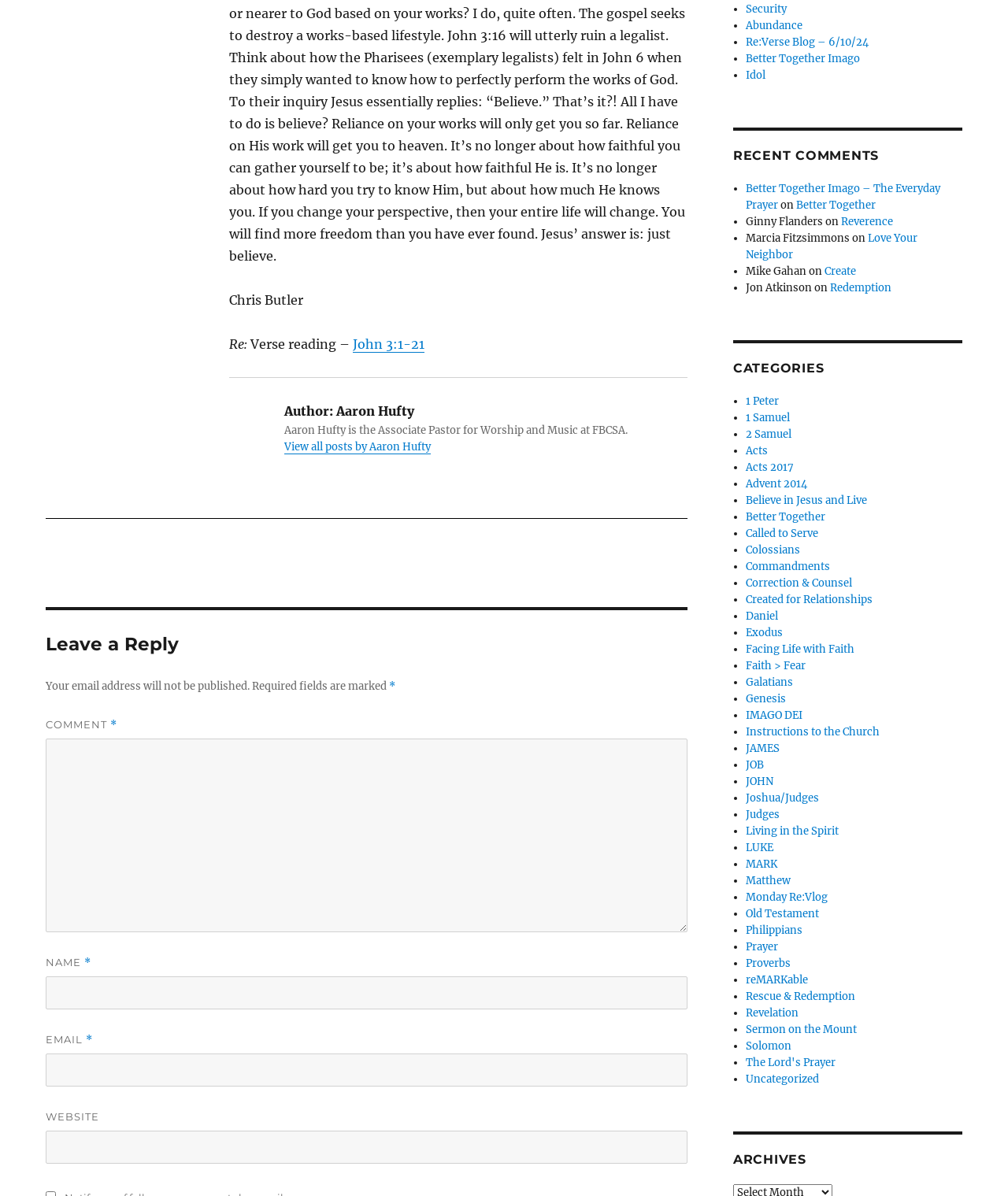Answer the question below using just one word or a short phrase: 
Who is the author of this post?

Aaron Hufty